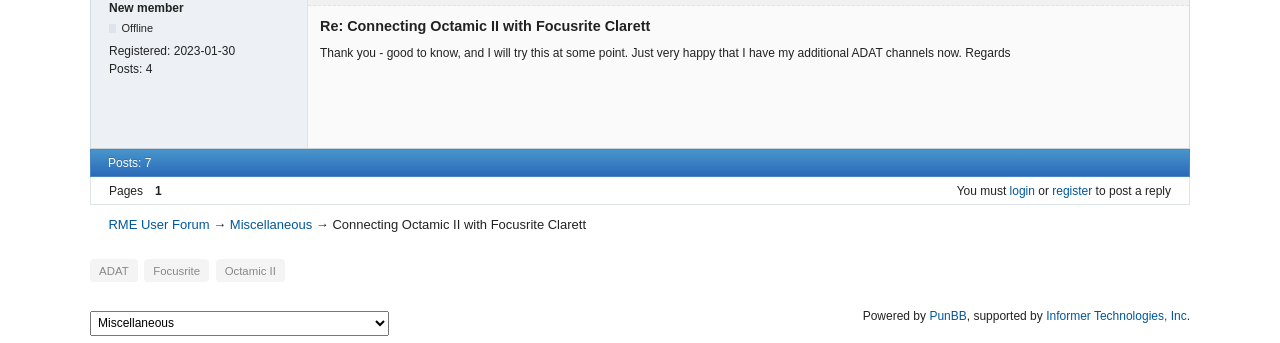Please provide the bounding box coordinates for the element that needs to be clicked to perform the following instruction: "Select an option from the combobox". The coordinates should be given as four float numbers between 0 and 1, i.e., [left, top, right, bottom].

[0.07, 0.905, 0.304, 0.978]